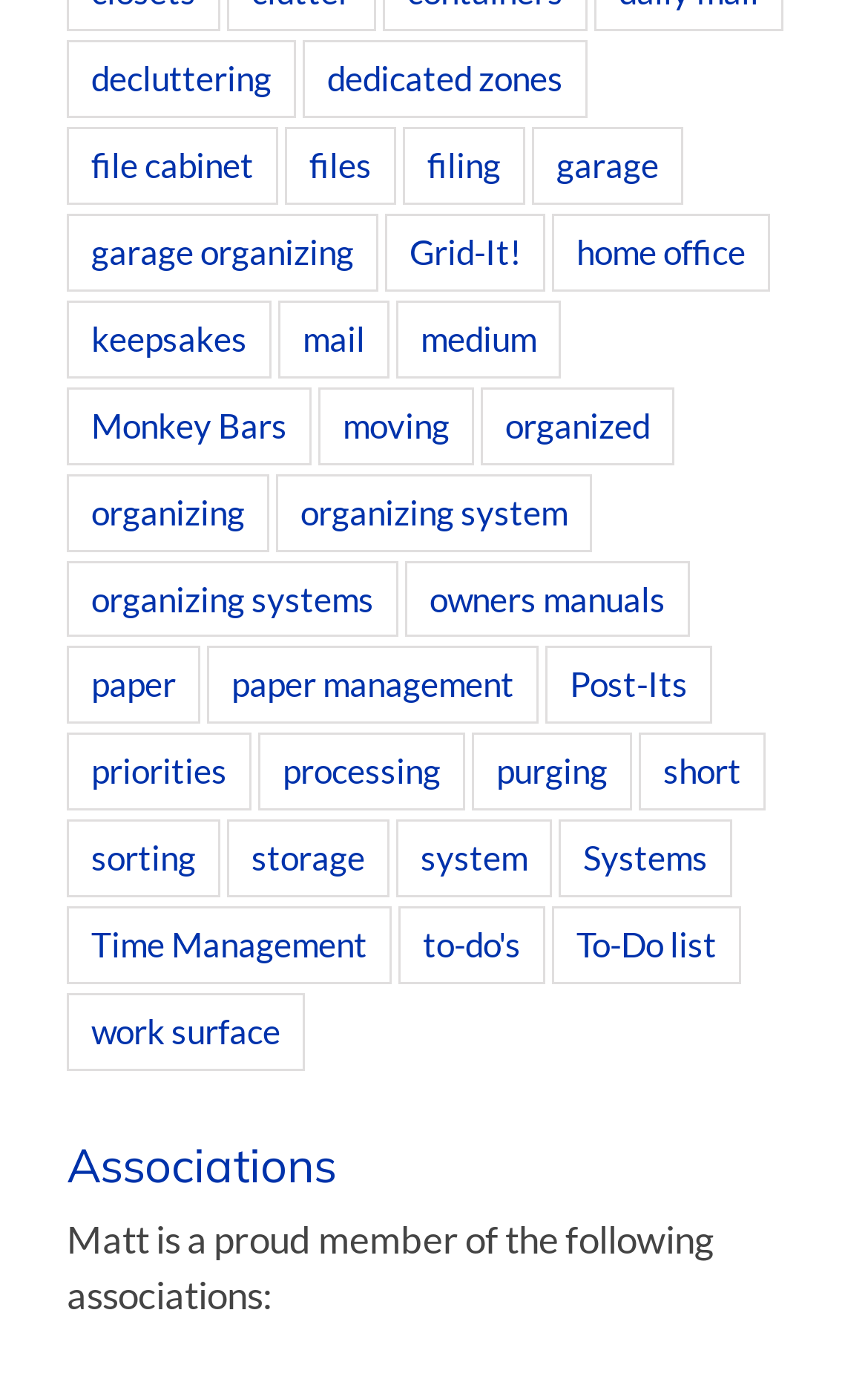Provide a brief response to the question below using one word or phrase:
How many items are there in the 'organizing' category?

44